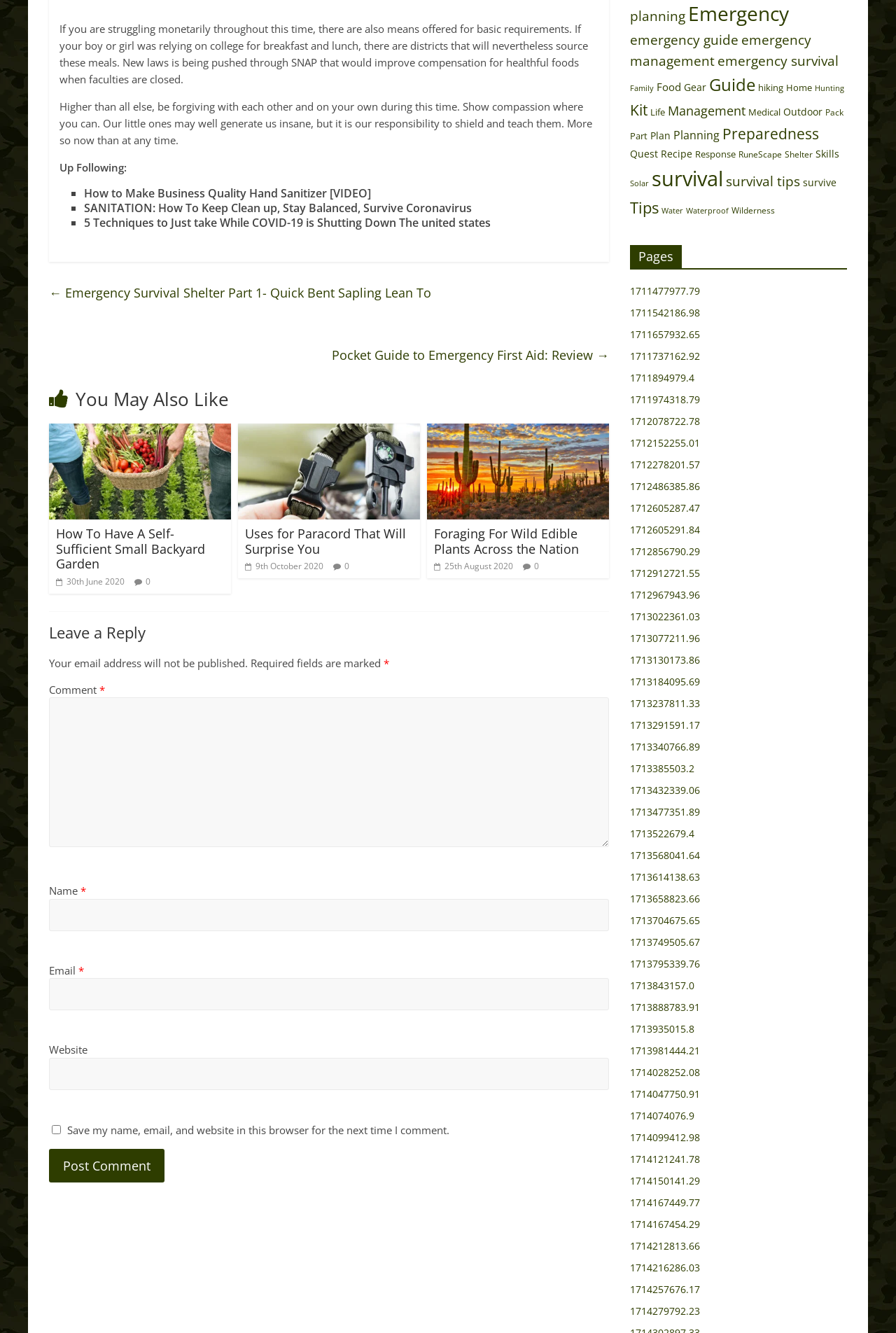Using details from the image, please answer the following question comprehensively:
What is the format of the links under 'You May Also Like'?

The links under 'You May Also Like' are formatted as headings with links, where each heading is a brief description of the guide or article, and the link is to the full content.